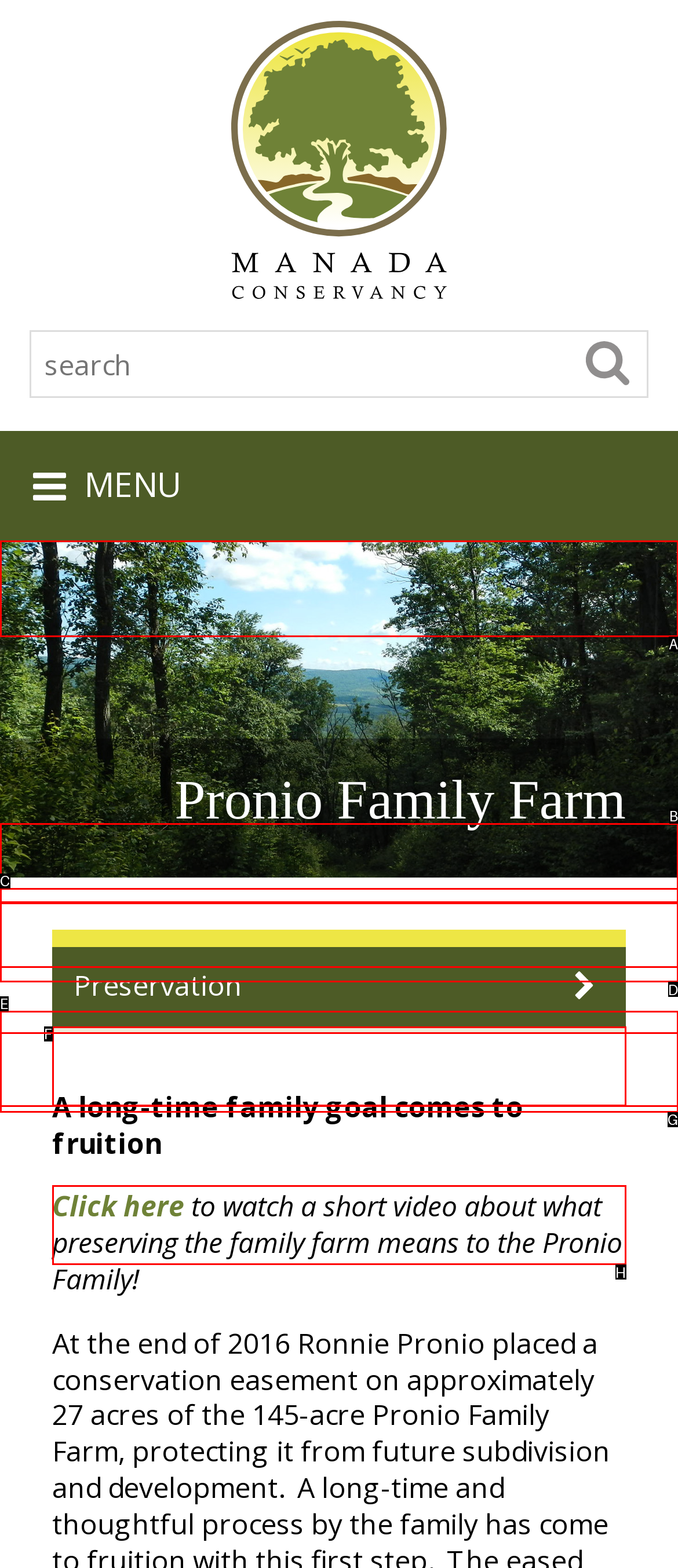Identify the correct letter of the UI element to click for this task: Click on About
Respond with the letter from the listed options.

A